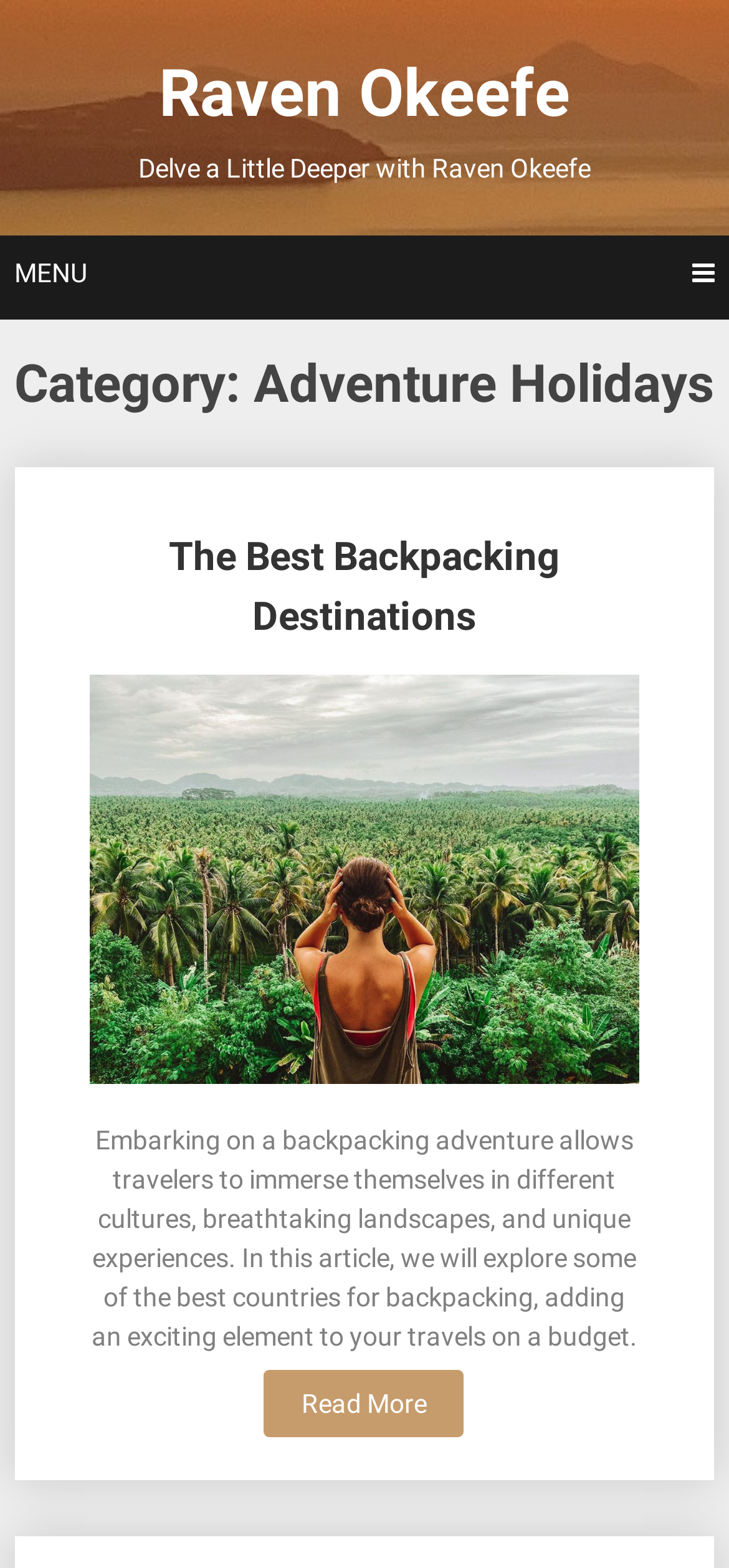Who is the author of the article?
Please answer the question with as much detail and depth as you can.

The author of the article can be found by looking at the heading element that says 'Raven Okeefe' which is also a link. This suggests that Raven Okeefe is the author of the article.